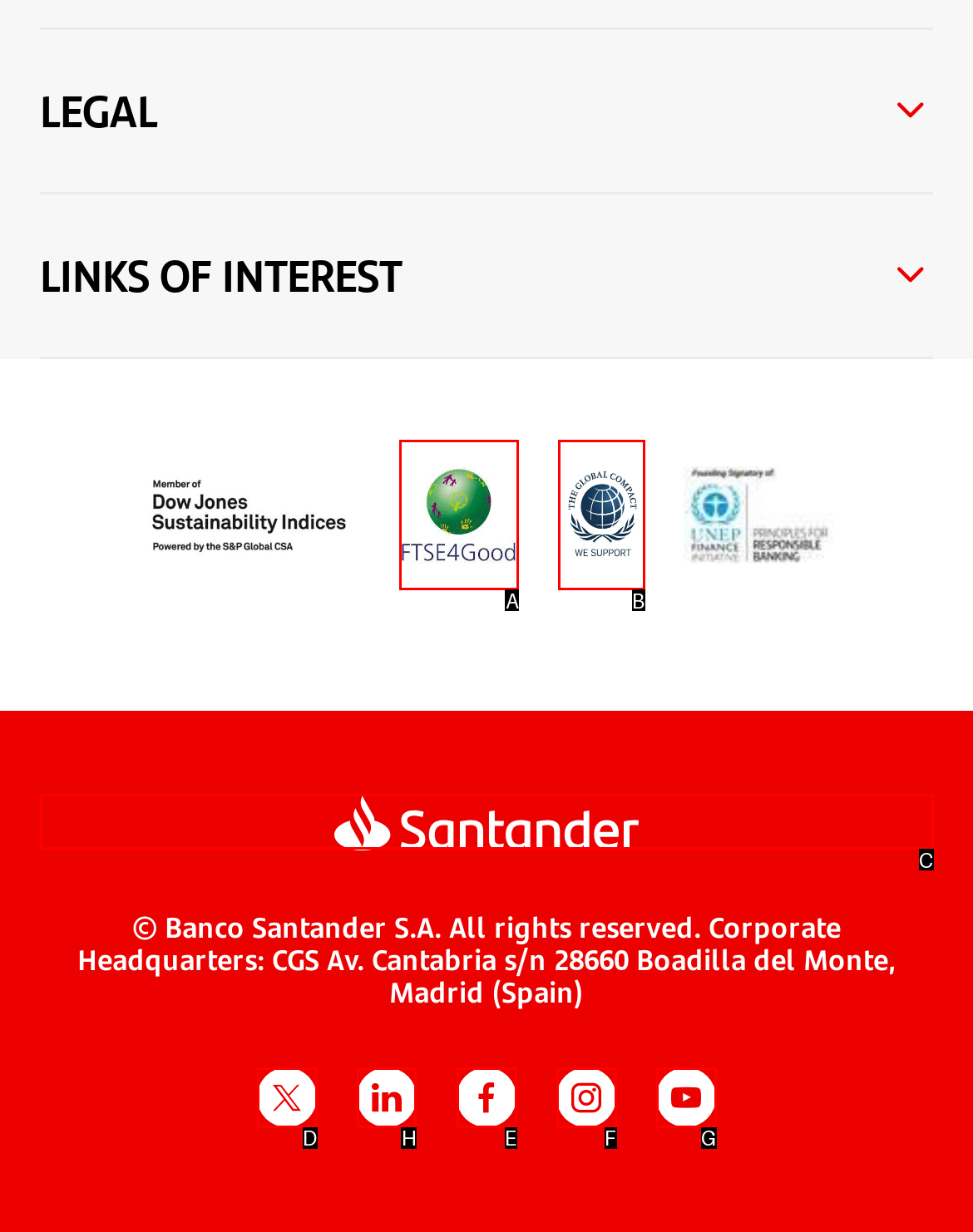Select the HTML element that needs to be clicked to carry out the task: Open Linkedin-new
Provide the letter of the correct option.

H